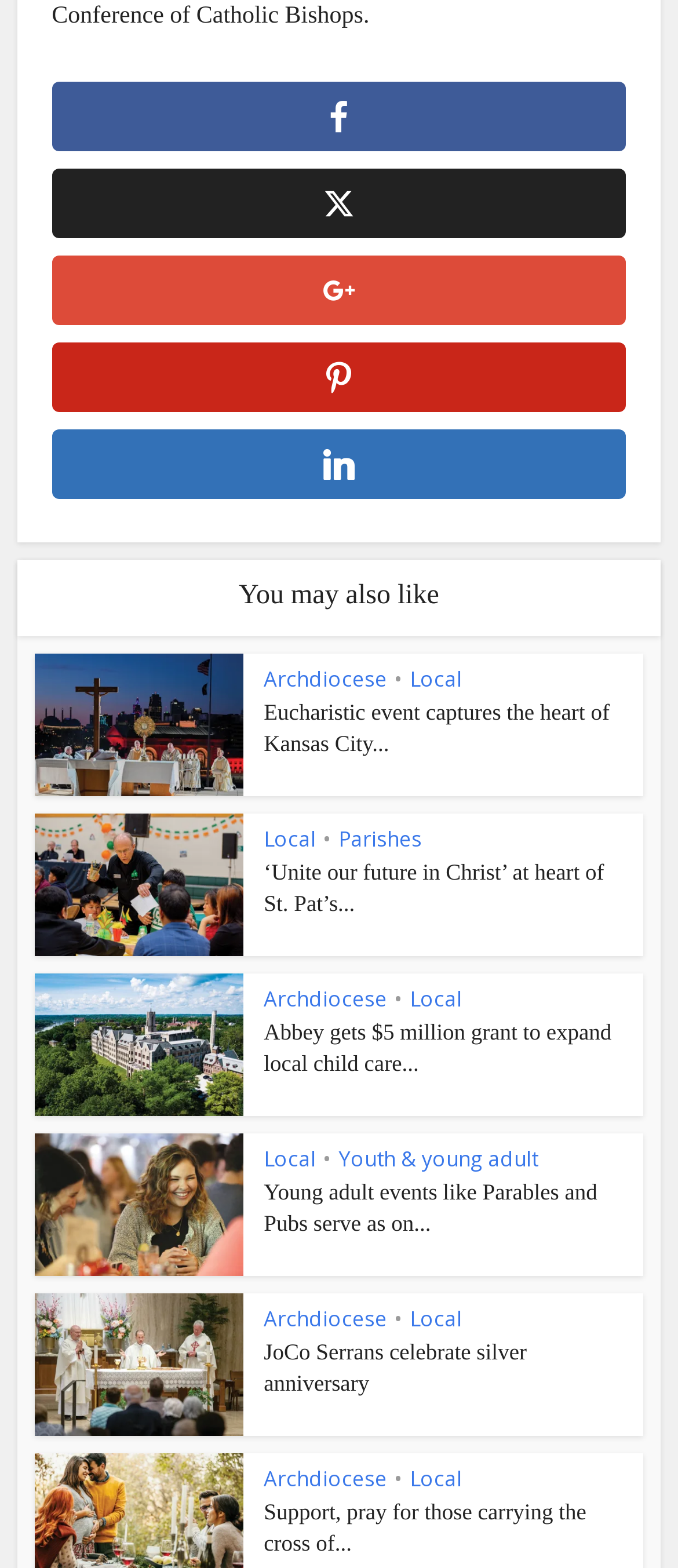Respond to the following query with just one word or a short phrase: 
How many articles are on this webpage?

5